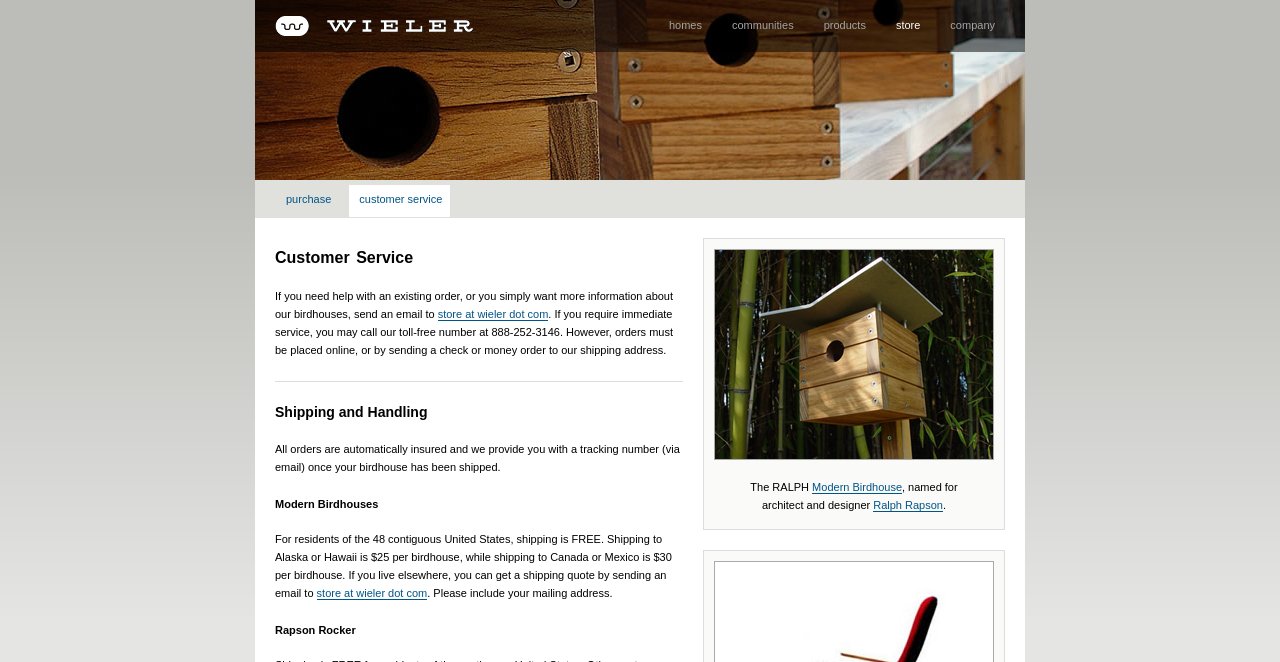Determine the bounding box coordinates of the region that needs to be clicked to achieve the task: "click WIELER logo".

[0.215, 0.039, 0.37, 0.057]